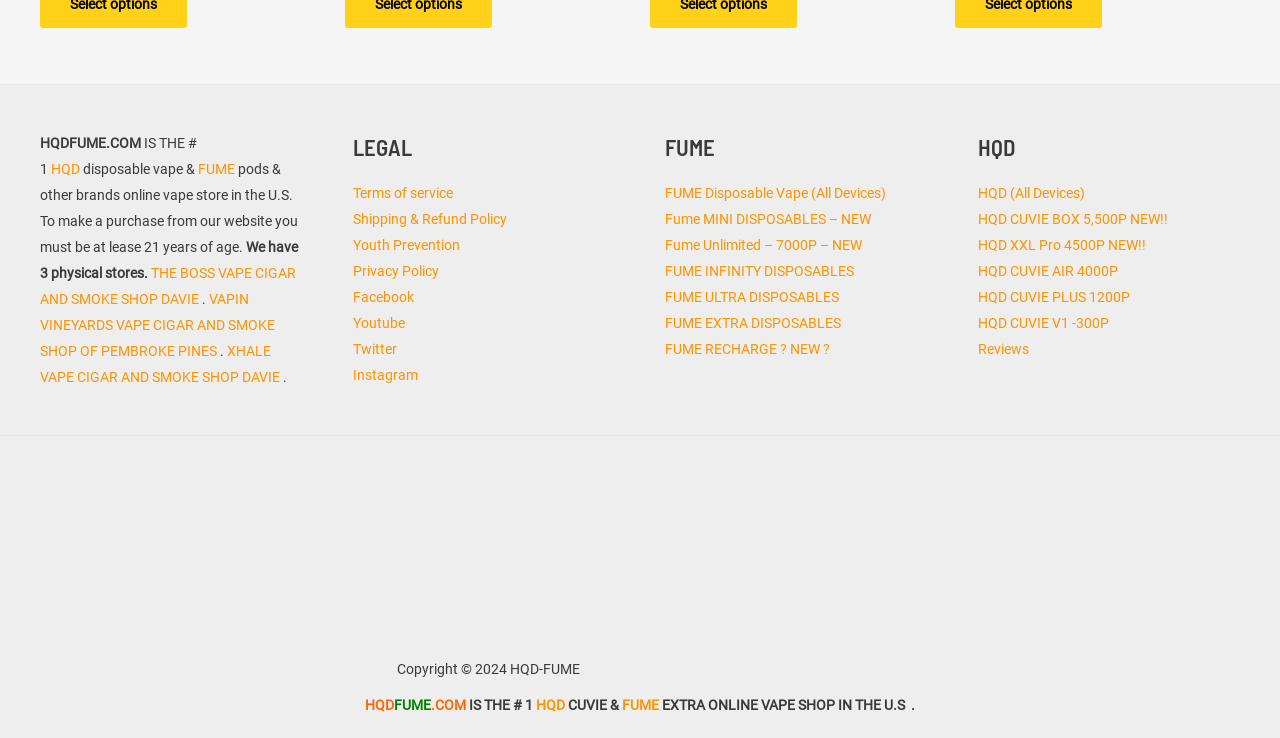Given the element description: "HQD (All Devices)", predict the bounding box coordinates of this UI element. The coordinates must be four float numbers between 0 and 1, given as [left, top, right, bottom].

[0.764, 0.251, 0.847, 0.273]